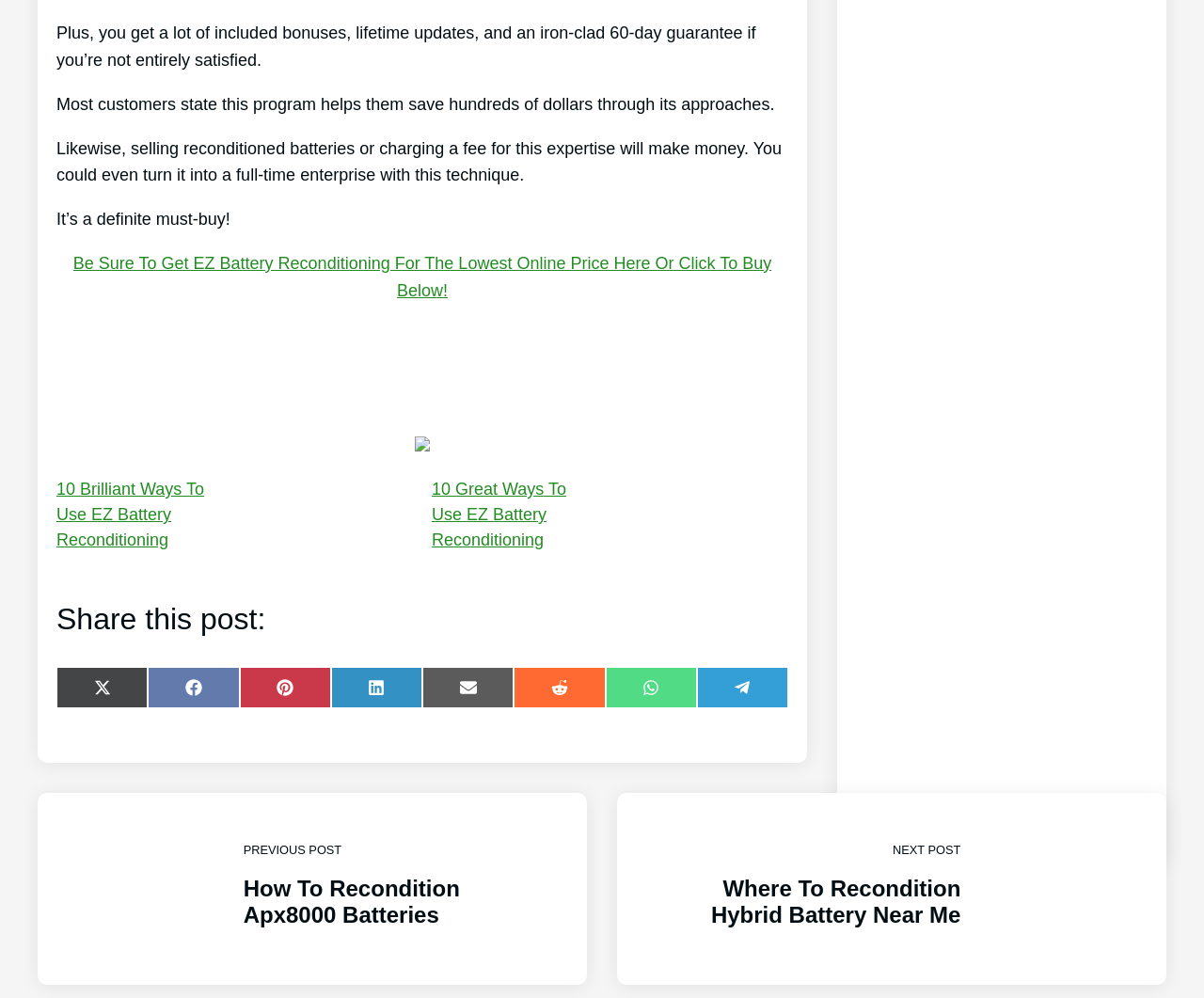Where is the 'Click To Buy' button located?
Carefully analyze the image and provide a thorough answer to the question.

By examining the bounding box coordinates, I found that the 'Click To Buy' button is located at [0.249, 0.356, 0.453, 0.372], which indicates that it is positioned in the middle of the page, vertically and horizontally.